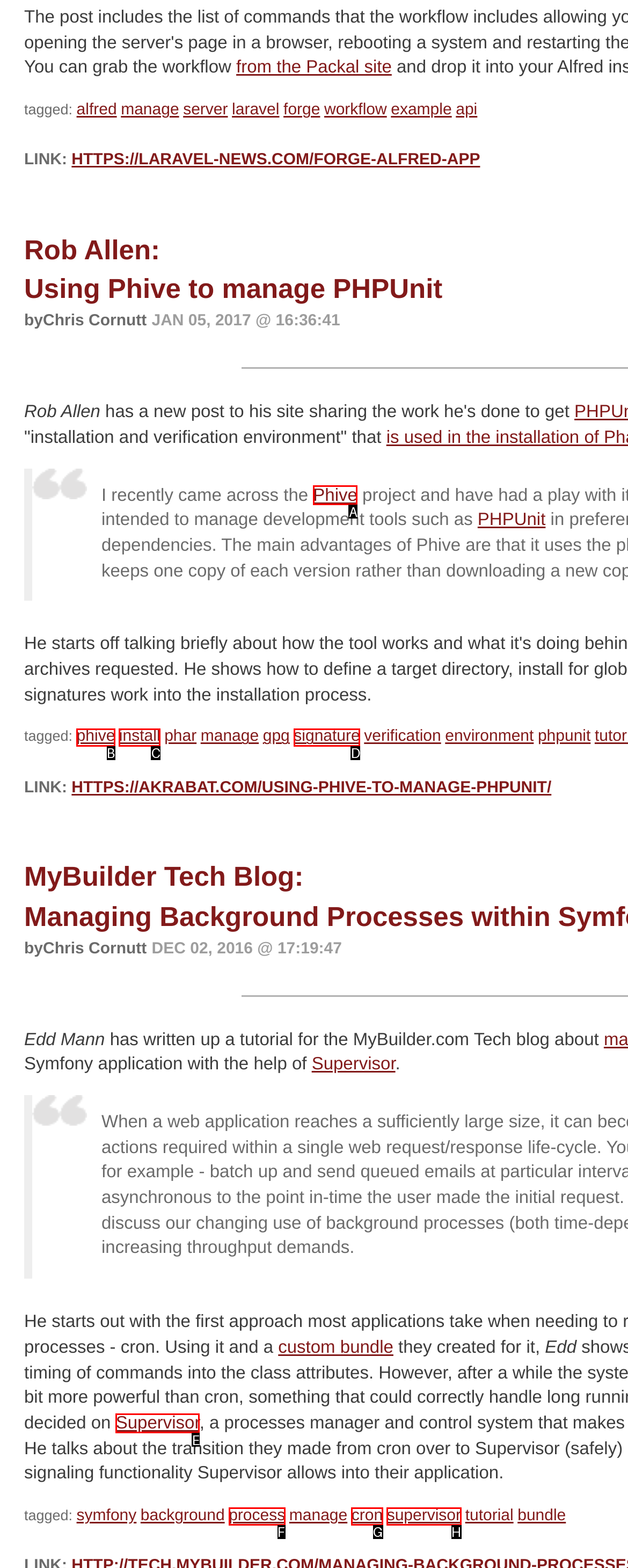Choose the letter that best represents the description: process. Answer with the letter of the selected choice directly.

F